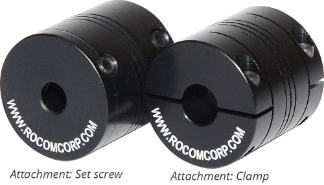Answer the following in one word or a short phrase: 
What is the purpose of the couplings?

Provide reliable connections